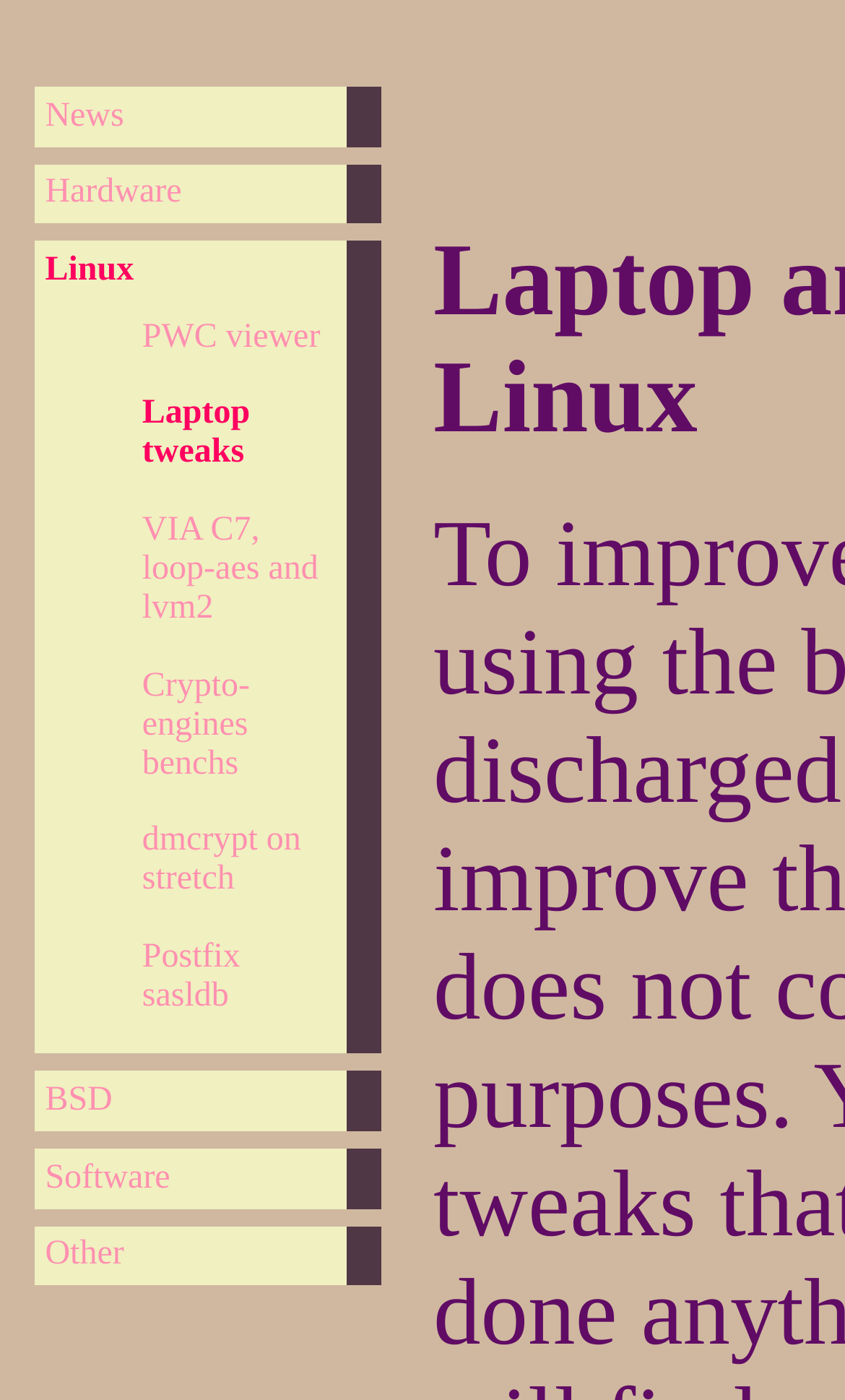What is the category of 'Laptop tweaks'?
Based on the image content, provide your answer in one word or a short phrase.

Hardware